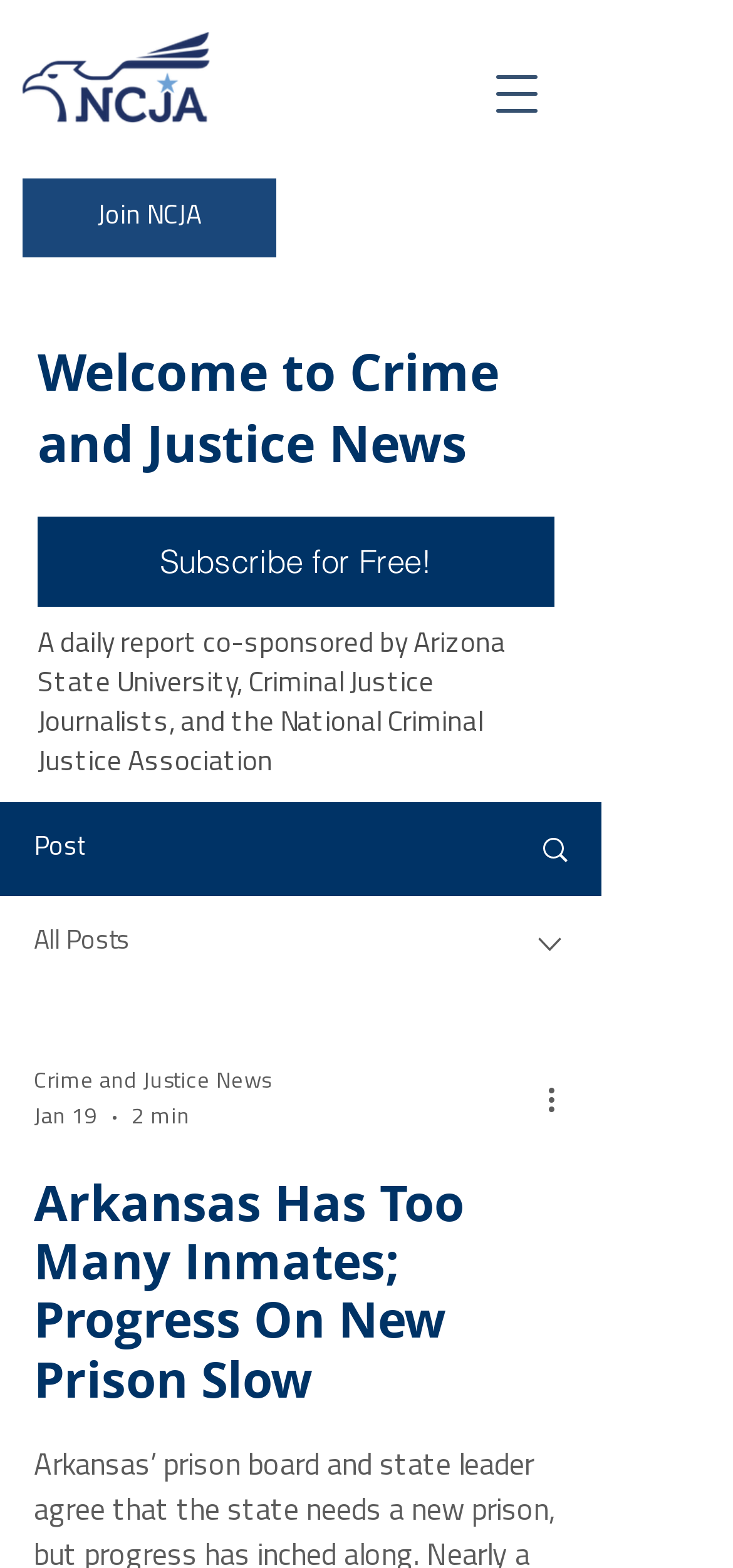What is the topic of the news article?
Please provide a single word or phrase based on the screenshot.

Arkansas prison